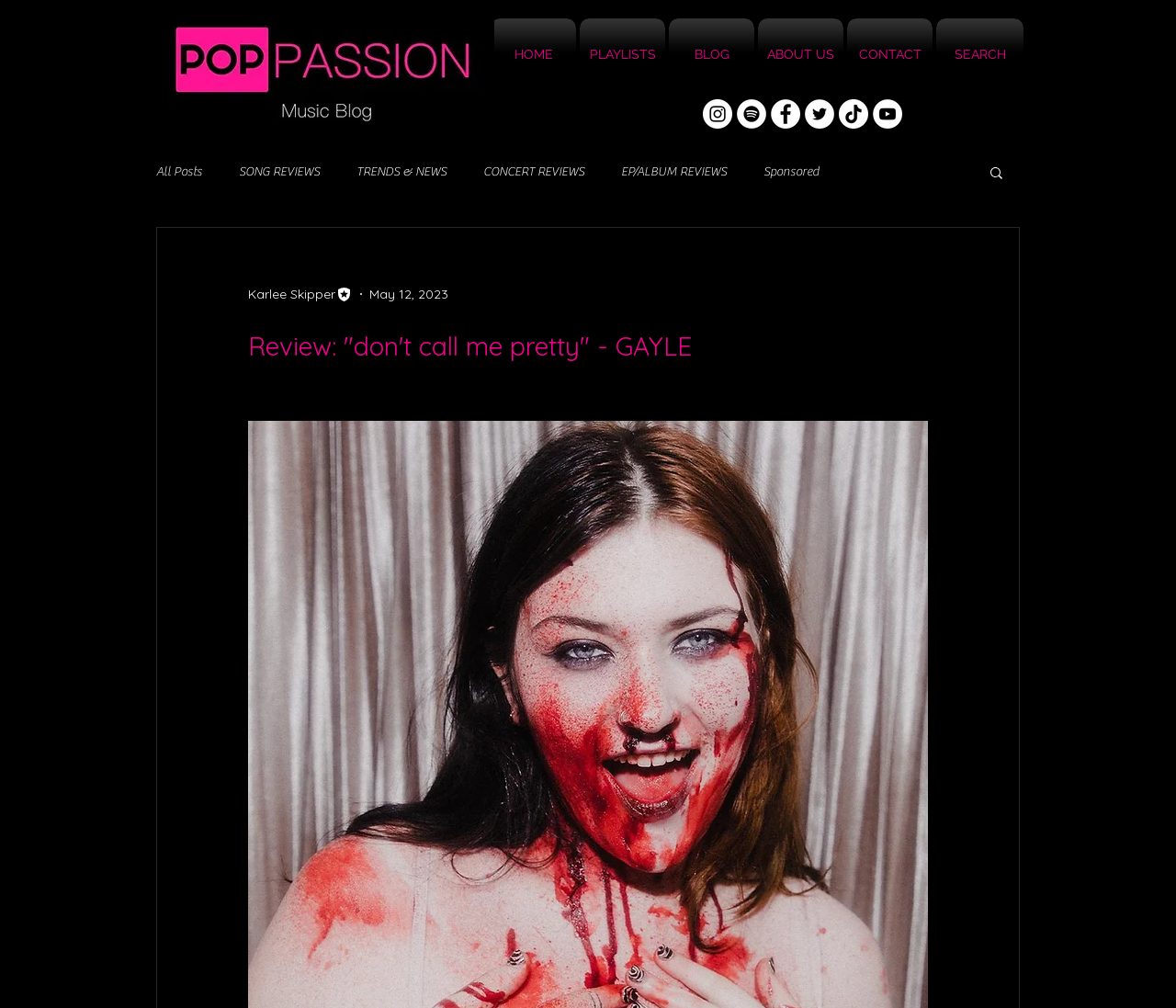Analyze and describe the webpage in a detailed narrative.

This webpage is a music blog review of GAYLE's latest single "don't call me pretty". At the top, there is a navigation bar with links to different sections of the website, including "HOME", "PLAYLISTS", "BLOG", "ABOUT US", and "CONTACT". To the left of the navigation bar, there is a logo of the music blog, Pop Passion Music Blog, which is an image of a logo with text "Indie Artist Promotion".

Below the navigation bar, there is a social media bar with links to the blog's Instagram, Spotify, Facebook, Twitter, TikTok, and YouTube accounts, each represented by an image of the respective social media platform's logo.

On the left side of the page, there is a secondary navigation menu with links to different categories of blog posts, including "All Posts", "SONG REVIEWS", "TRENDS & NEWS", "CONCERT REVIEWS", "EP/ALBUM REVIEWS", and "Sponsored". There is also a search button with a magnifying glass icon.

The main content of the page is a review of GAYLE's single, with a heading that reads "Review: "don't call me pretty" - GAYLE". The review is written by Karlee Skipper, who is identified as the editor of the blog. The review date, May 12, 2023, is also displayed.